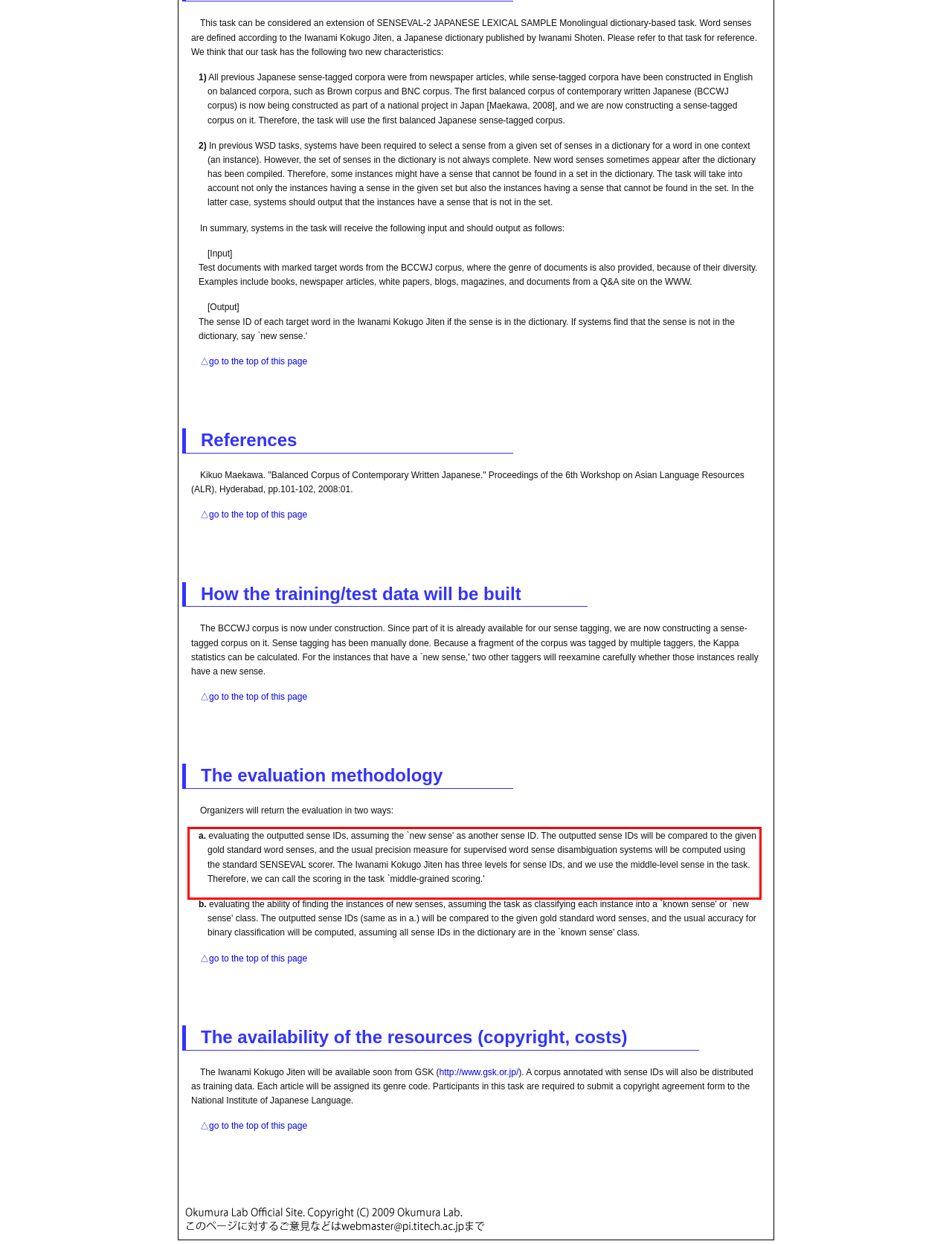You have a screenshot of a webpage with a UI element highlighted by a red bounding box. Use OCR to obtain the text within this highlighted area.

a. evaluating the outputted sense IDs, assuming the `new sense' as another sense ID. The outputted sense IDs will be compared to the given gold standard word senses, and the usual precision measure for supervised word sense disambiguation systems will be computed using the standard SENSEVAL scorer. The Iwanami Kokugo Jiten has three levels for sense IDs, and we use the middle-level sense in the task. Therefore, we can call the scoring in the task `middle-grained scoring.'